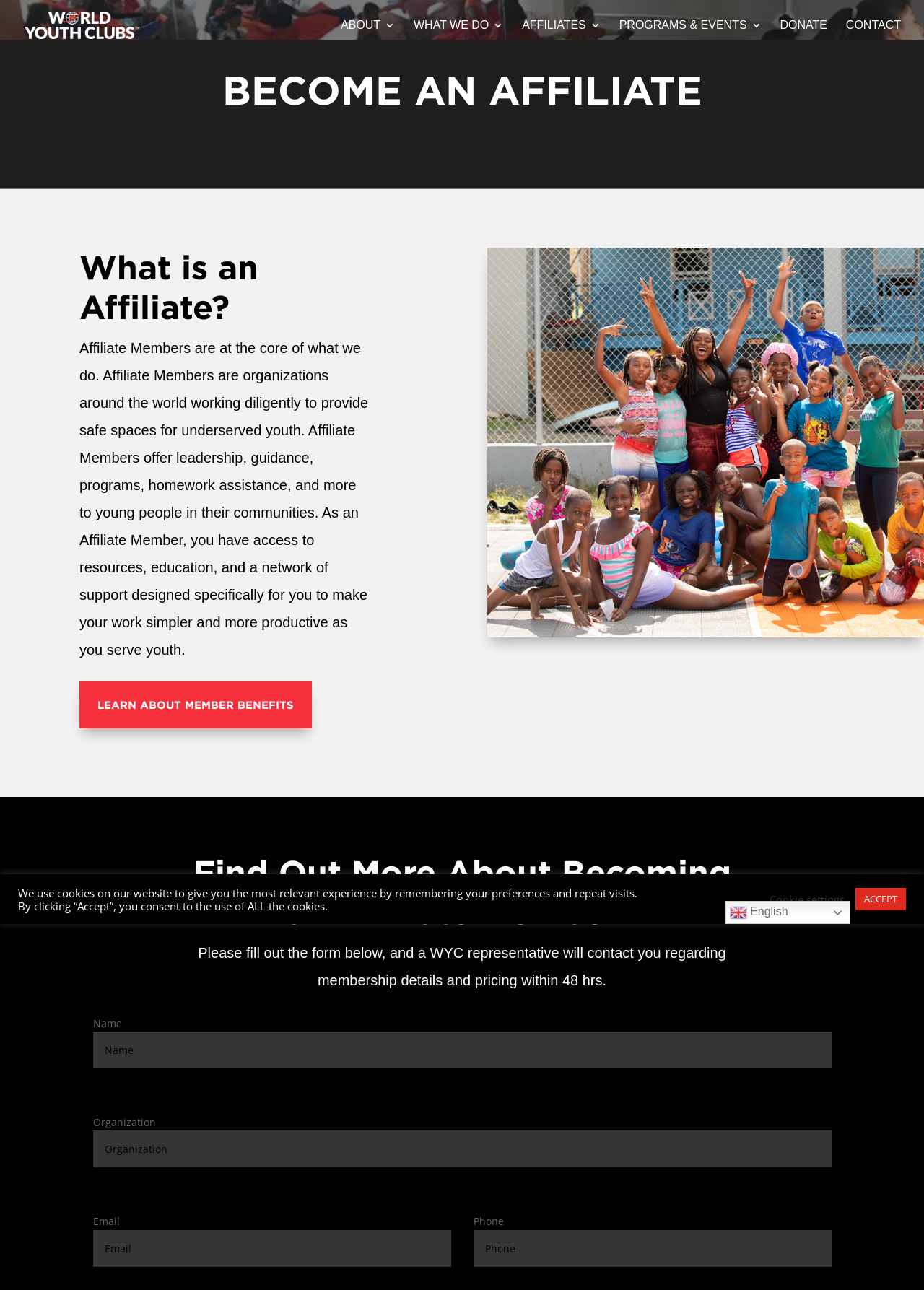Please identify the bounding box coordinates of the region to click in order to complete the task: "Contact us". The coordinates must be four float numbers between 0 and 1, specified as [left, top, right, bottom].

[0.916, 0.016, 0.975, 0.039]